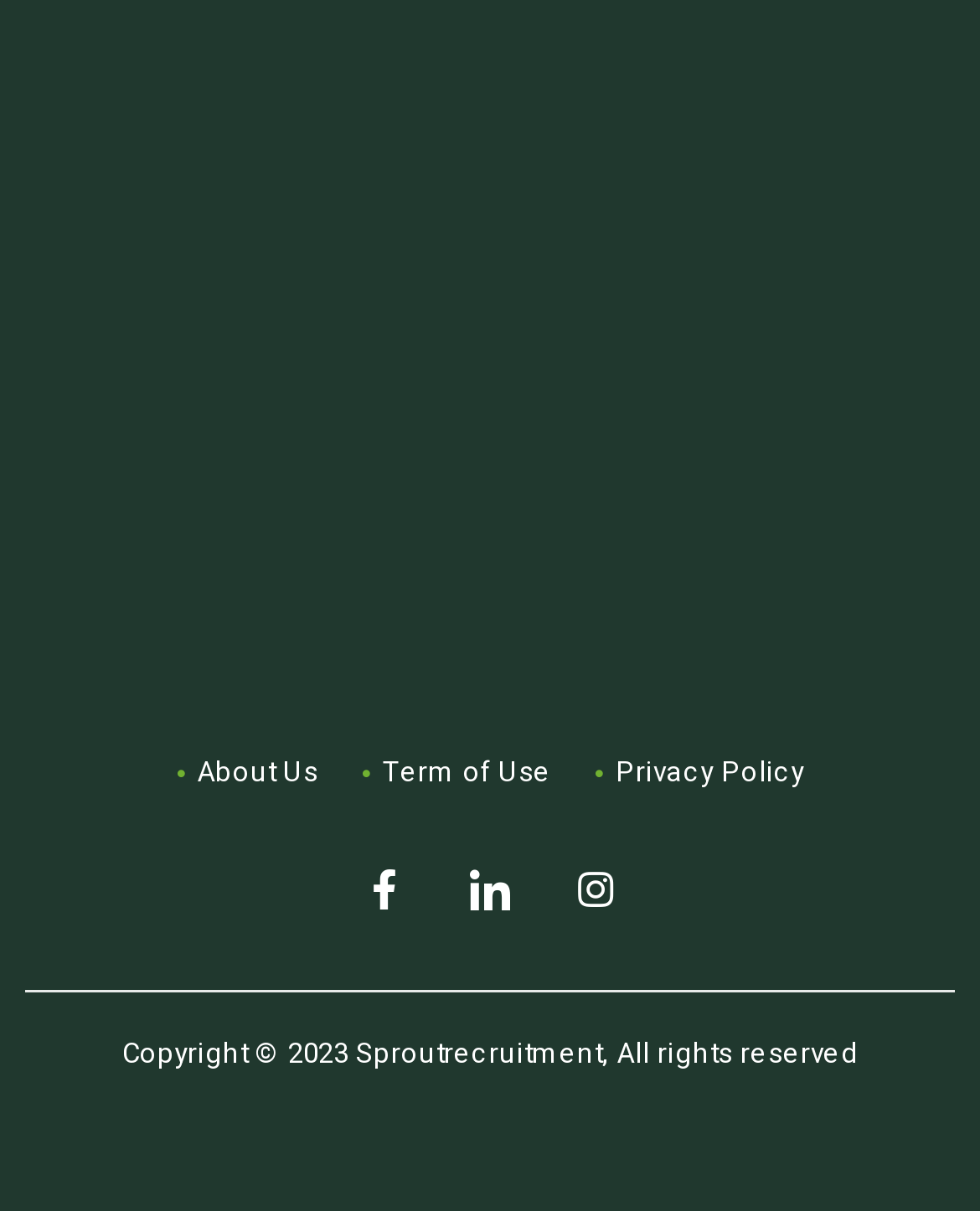For the following element description, predict the bounding box coordinates in the format (top-left x, top-left y, bottom-right x, bottom-right y). All values should be floating point numbers between 0 and 1. Description: Terms of Service

None